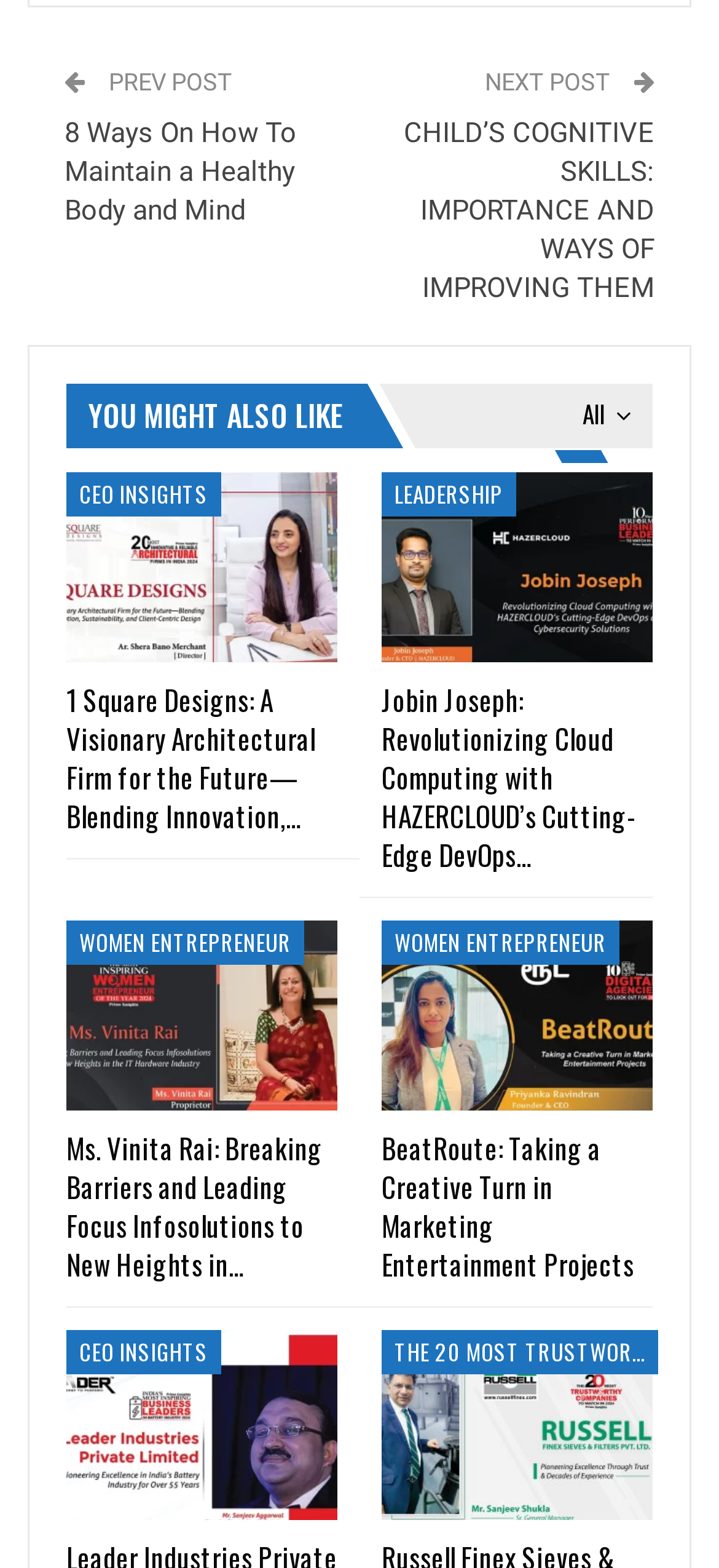How many persons were there in the team when Design Infinity was founded?
Please provide a detailed and thorough answer to the question.

From the same StaticText element, we can see that the text mentions 'the company has grown from 2 persons to a team of 650 plus...' which indicates that there were 2 persons in the team when Design Infinity was founded.